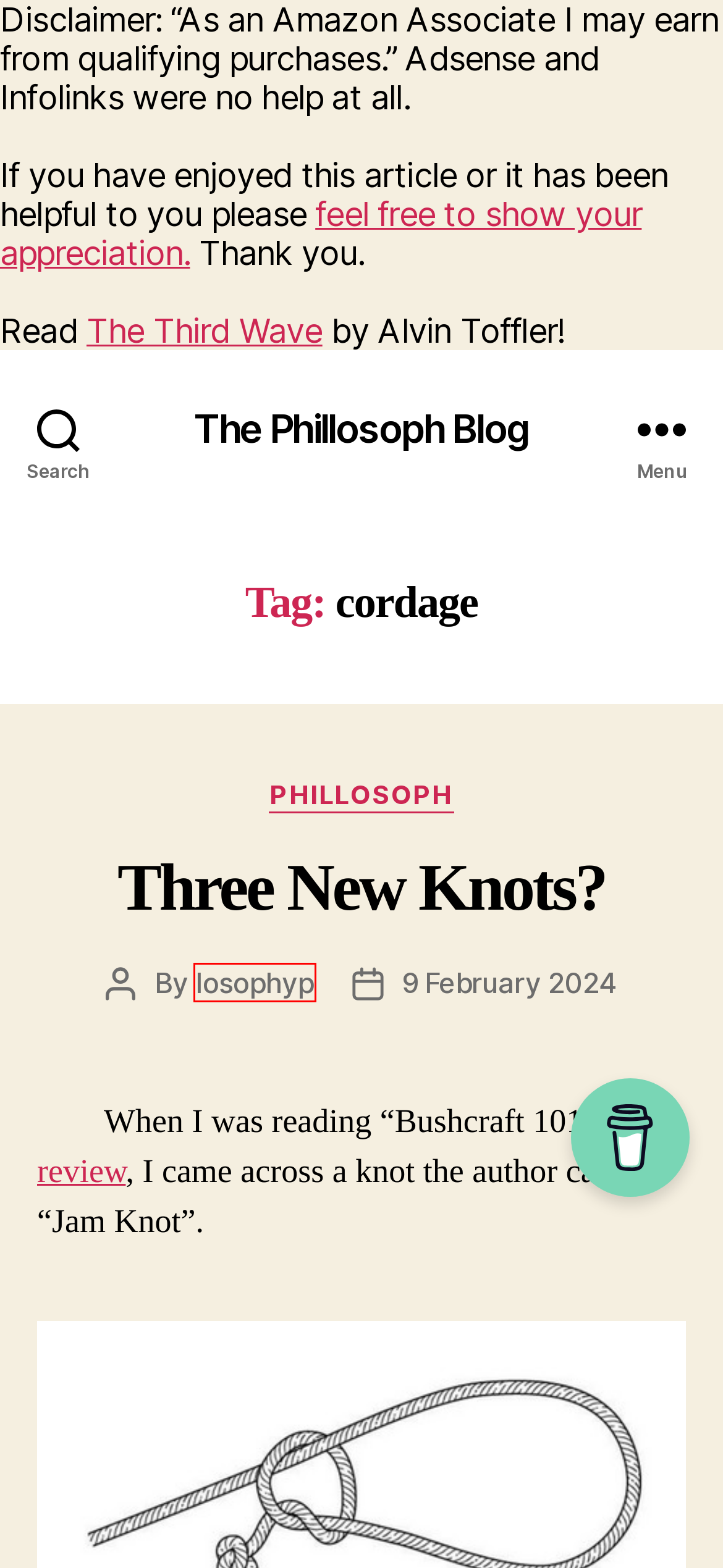You have been given a screenshot of a webpage, where a red bounding box surrounds a UI element. Identify the best matching webpage description for the page that loads after the element in the bounding box is clicked. Options include:
A. , Author at The Phillosoph Blog
B. The Phillosoph Blog - Self-reliance and Self-defence
C. Phillosoph - The Phillosoph Blog
D. August, 2014 - The Phillosoph Blog
E. September, 2021 - The Phillosoph Blog
F. March, 2013 - The Phillosoph Blog
G. February, 2015 - The Phillosoph Blog
H. Three New Knots? - The Phillosoph Blog

A